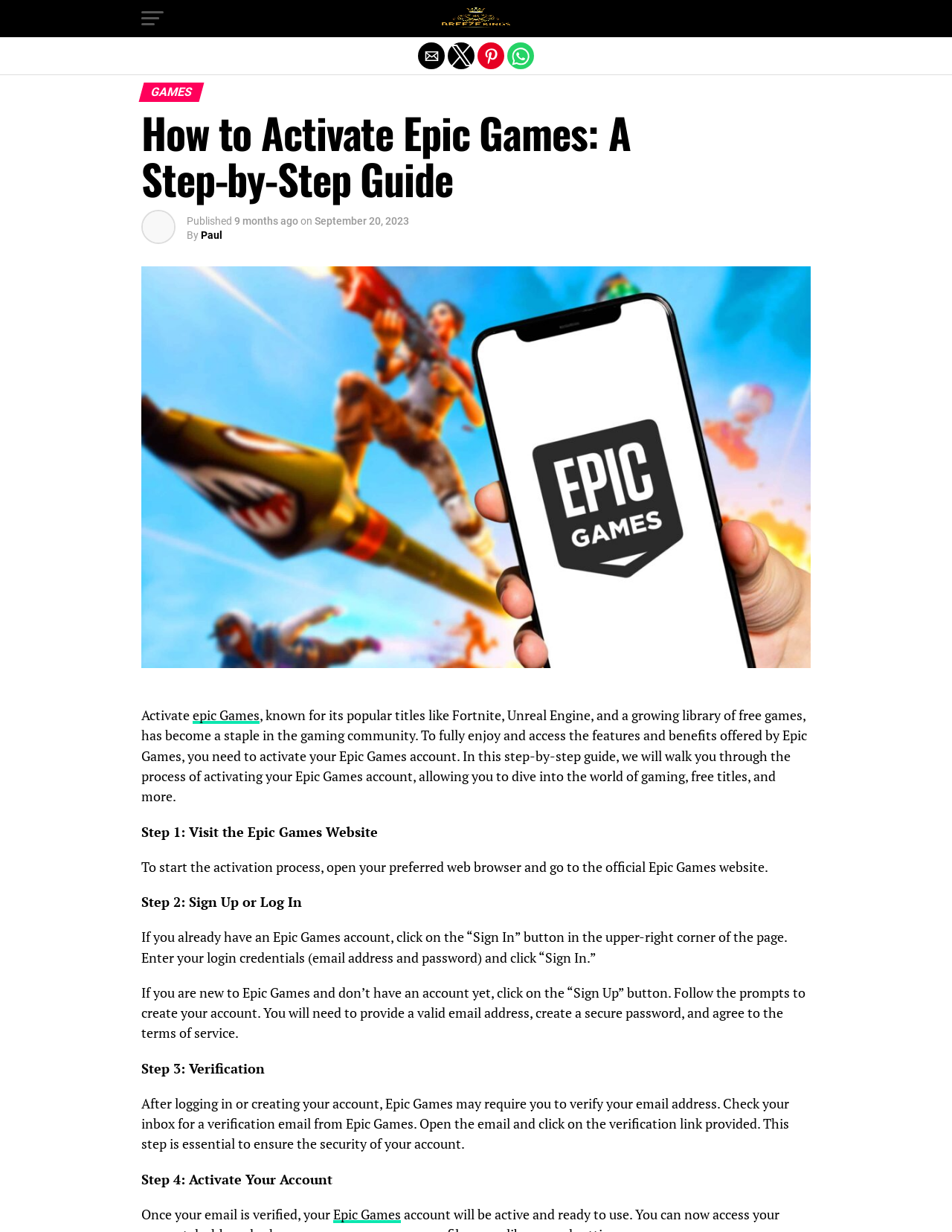Find the bounding box coordinates of the element's region that should be clicked in order to follow the given instruction: "Click the 'Share by email' button". The coordinates should consist of four float numbers between 0 and 1, i.e., [left, top, right, bottom].

[0.439, 0.034, 0.467, 0.056]